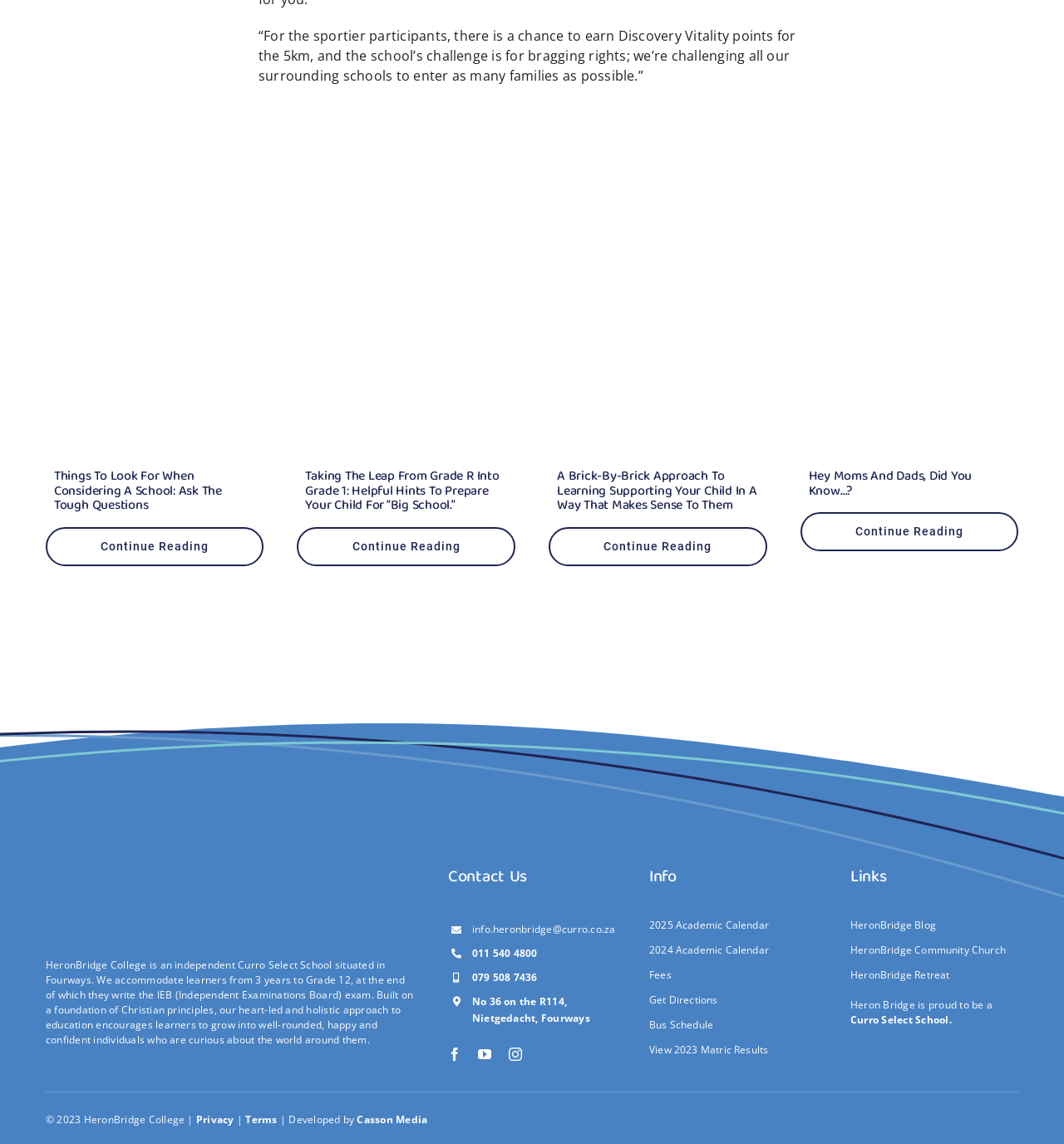Based on the provided description, "HeronBridge Retreat", find the bounding box of the corresponding UI element in the screenshot.

[0.799, 0.842, 0.957, 0.864]